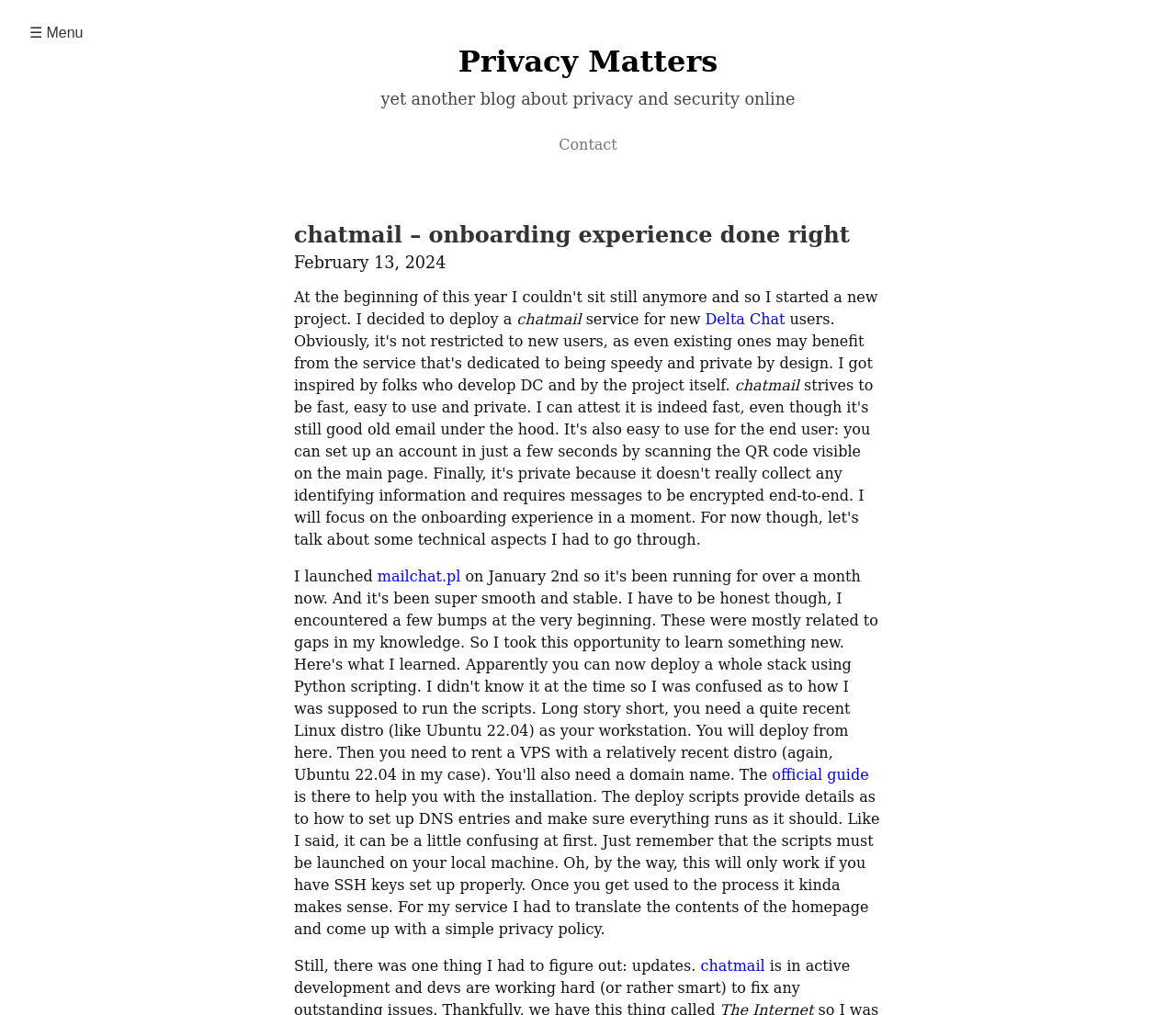Please provide a comprehensive answer to the question based on the screenshot: What is the service mentioned in the blog post?

The service mentioned in the blog post is 'Delta Chat' which is mentioned as a link with bounding box coordinates [0.6, 0.306, 0.668, 0.323].